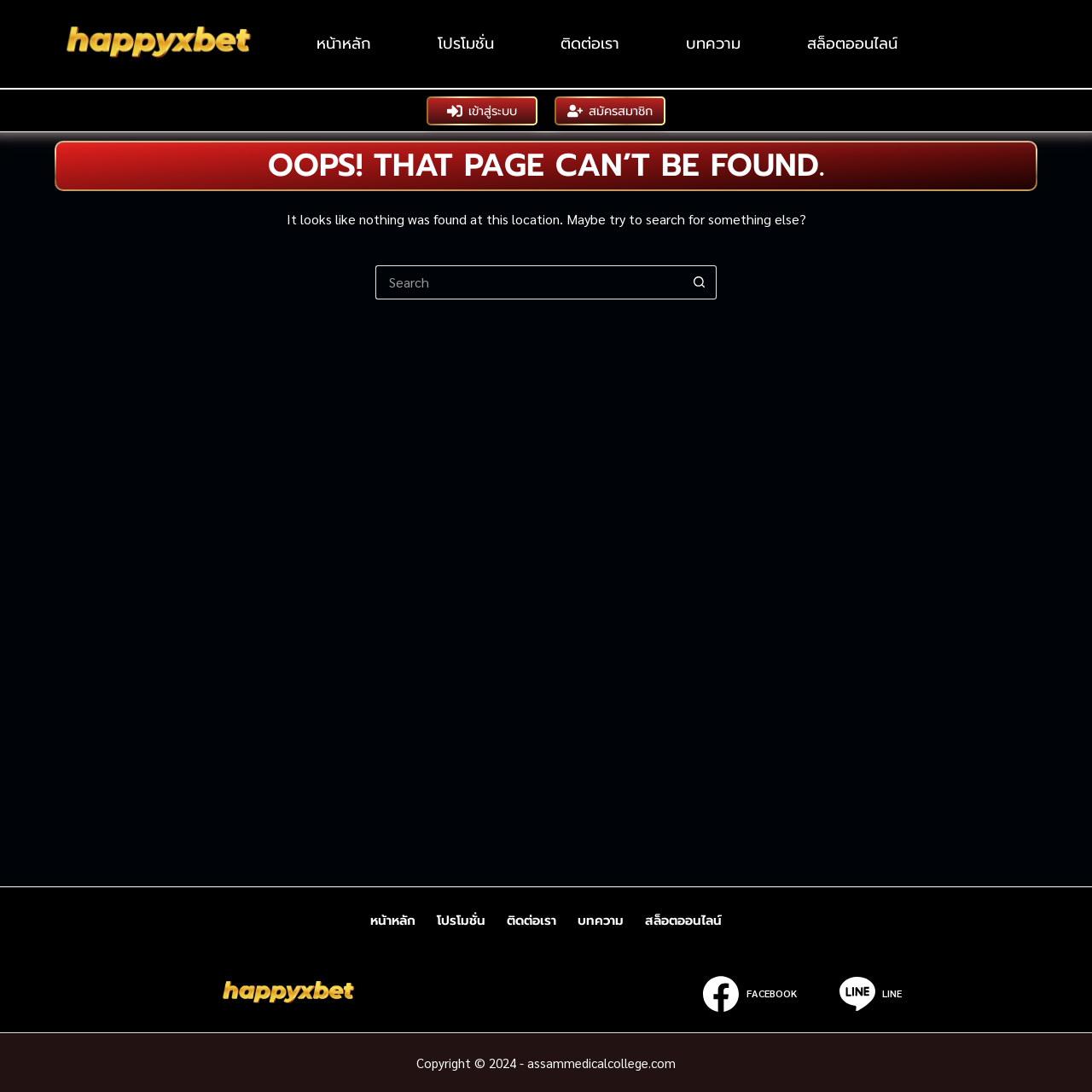Respond to the following query with just one word or a short phrase: 
What are the menu items in the header menu?

หน้าหลัก, โปรโมชั่น, ติดต่อเรา, บทความ, สล็อตออนไลน์